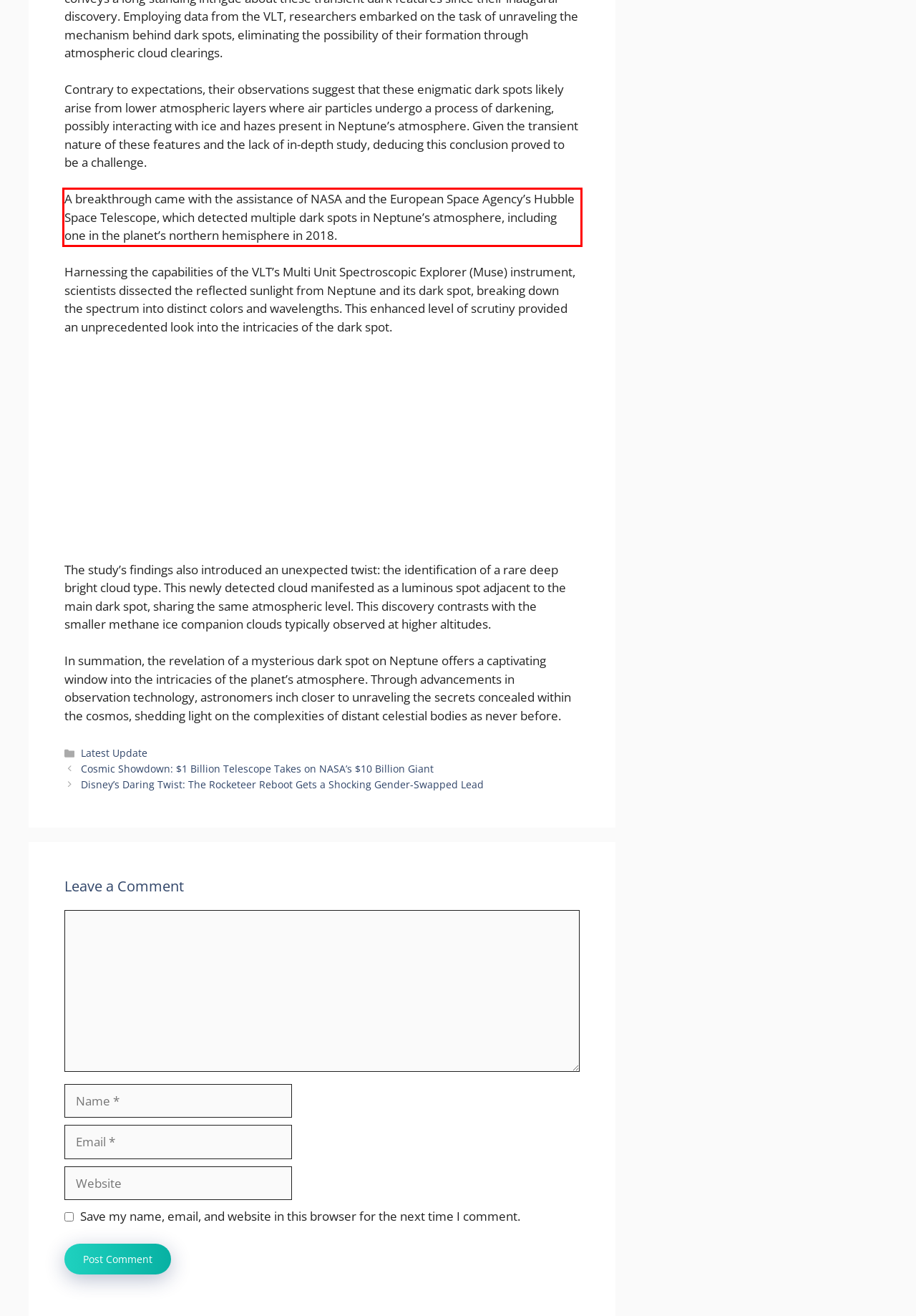You are provided with a screenshot of a webpage featuring a red rectangle bounding box. Extract the text content within this red bounding box using OCR.

A breakthrough came with the assistance of NASA and the European Space Agency’s Hubble Space Telescope, which detected multiple dark spots in Neptune’s atmosphere, including one in the planet’s northern hemisphere in 2018.